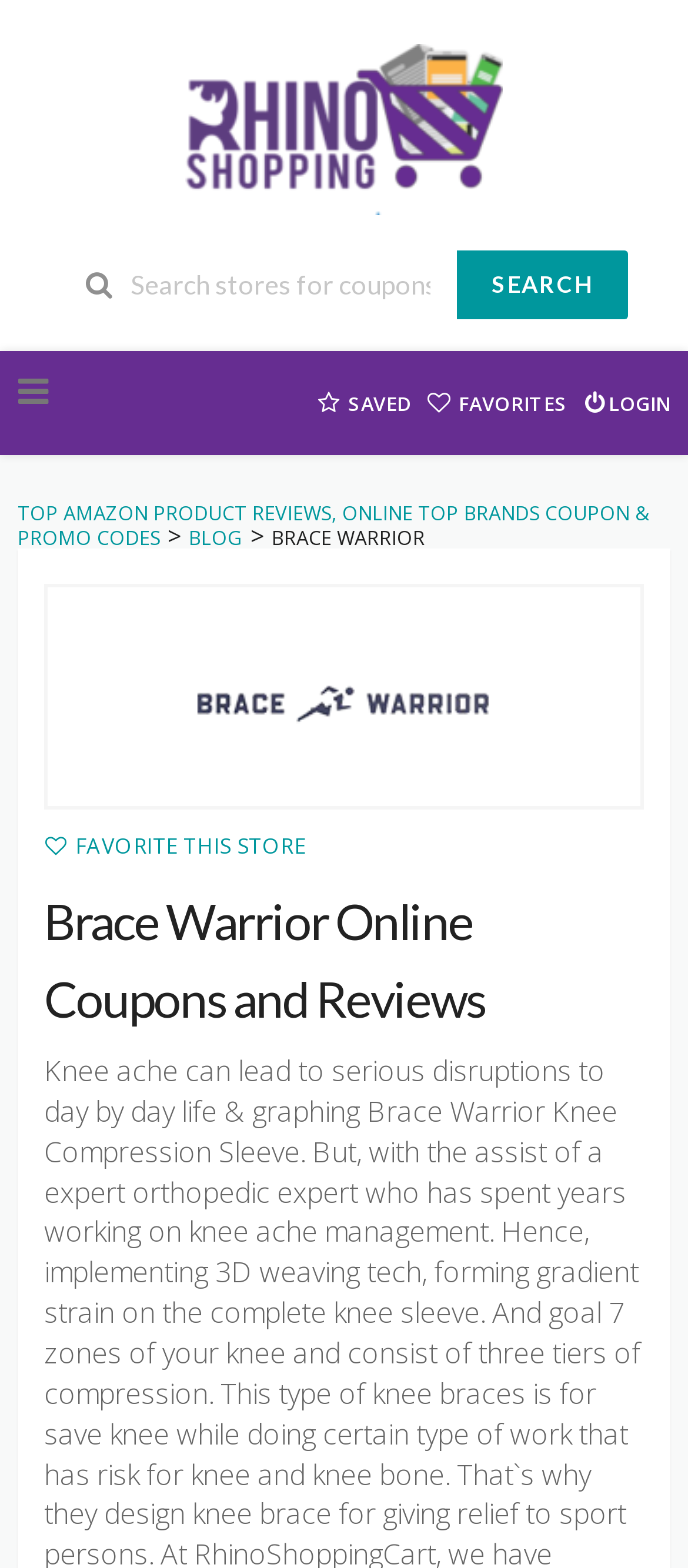Locate the bounding box coordinates of the clickable region to complete the following instruction: "Read blog posts."

[0.274, 0.334, 0.354, 0.35]